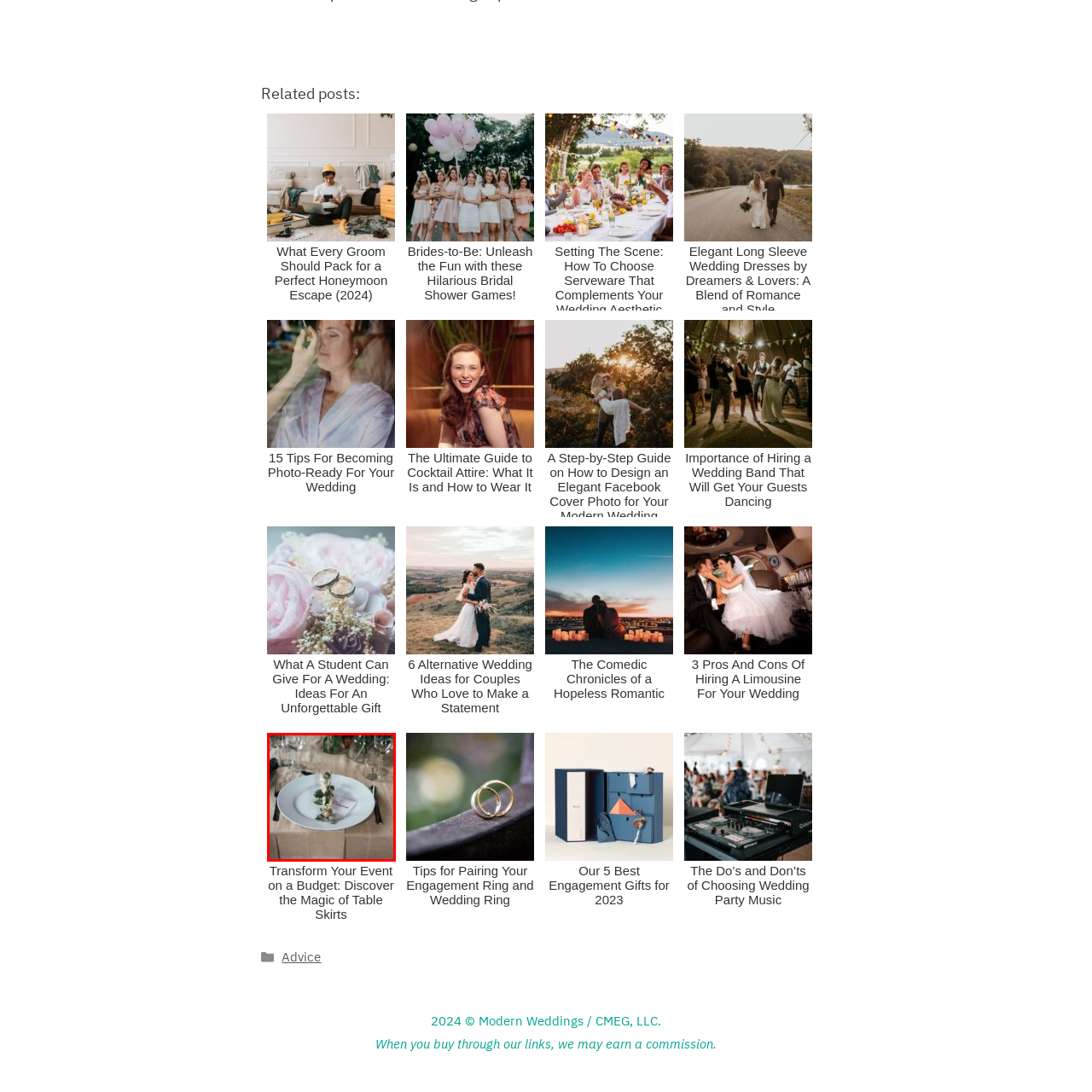Examine the portion within the green circle, What type of vibe does the tabletop setting evoke? 
Reply succinctly with a single word or phrase.

Romantic